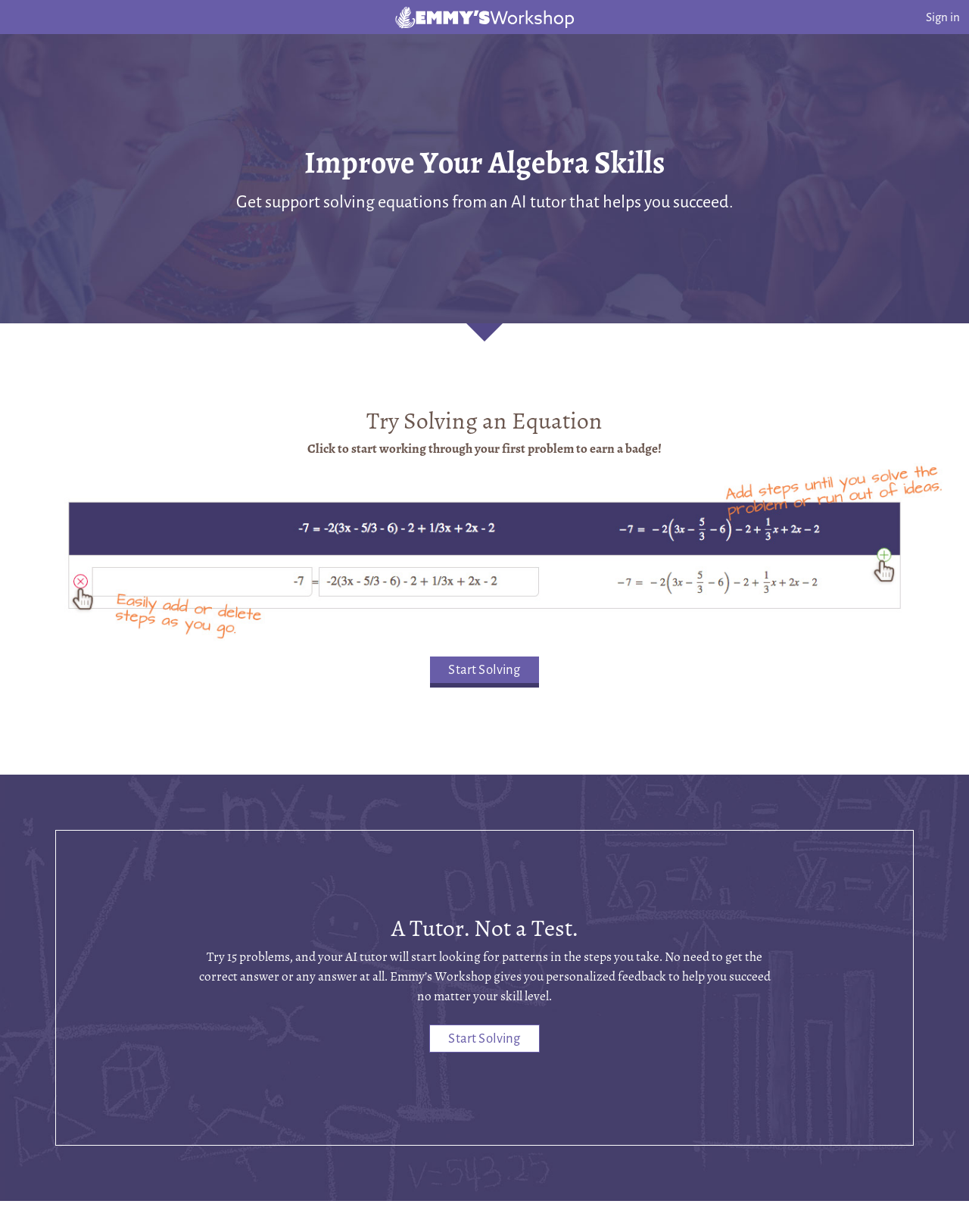What is the minimum number of problems required to get feedback from the AI tutor?
Could you answer the question with a detailed and thorough explanation?

According to the webpage, users need to try 15 problems for the AI tutor to start looking for patterns in their steps and provide personalized feedback.